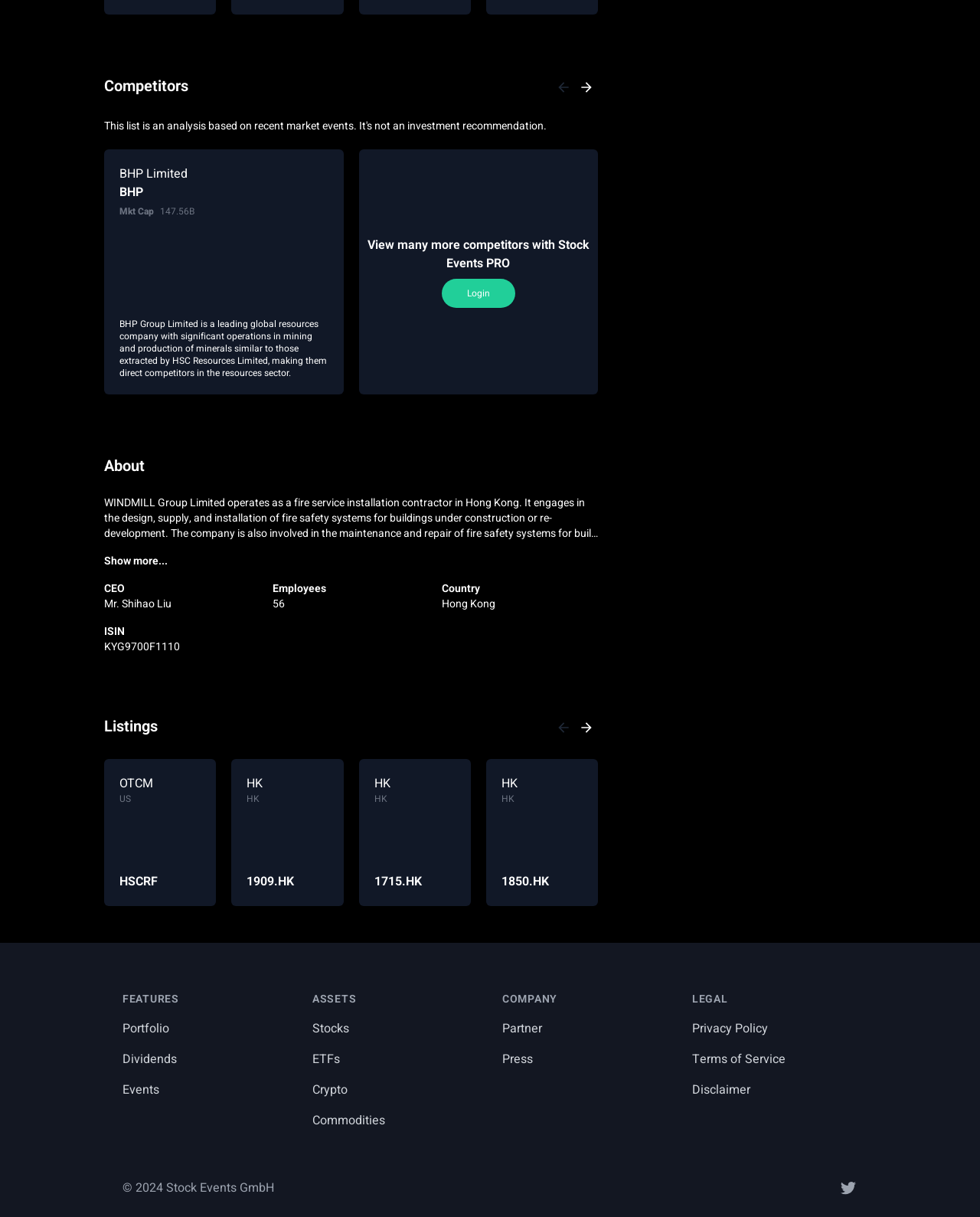Determine the bounding box coordinates for the clickable element required to fulfill the instruction: "View competitors". Provide the coordinates as four float numbers between 0 and 1, i.e., [left, top, right, bottom].

[0.106, 0.123, 0.351, 0.324]